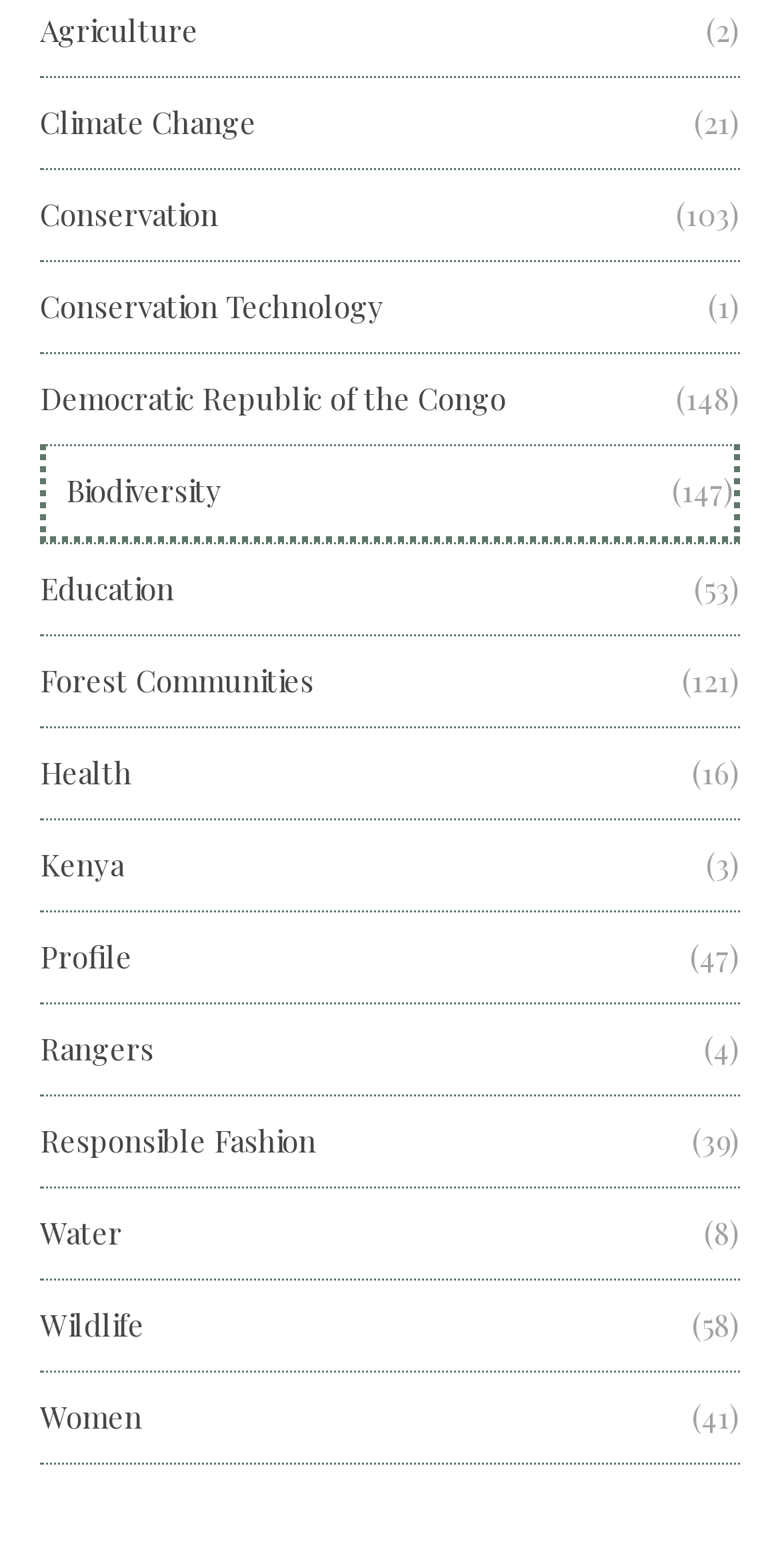Can you identify the bounding box coordinates of the clickable region needed to carry out this instruction: 'Click on Climate Change'? The coordinates should be four float numbers within the range of 0 to 1, stated as [left, top, right, bottom].

[0.051, 0.05, 0.328, 0.108]